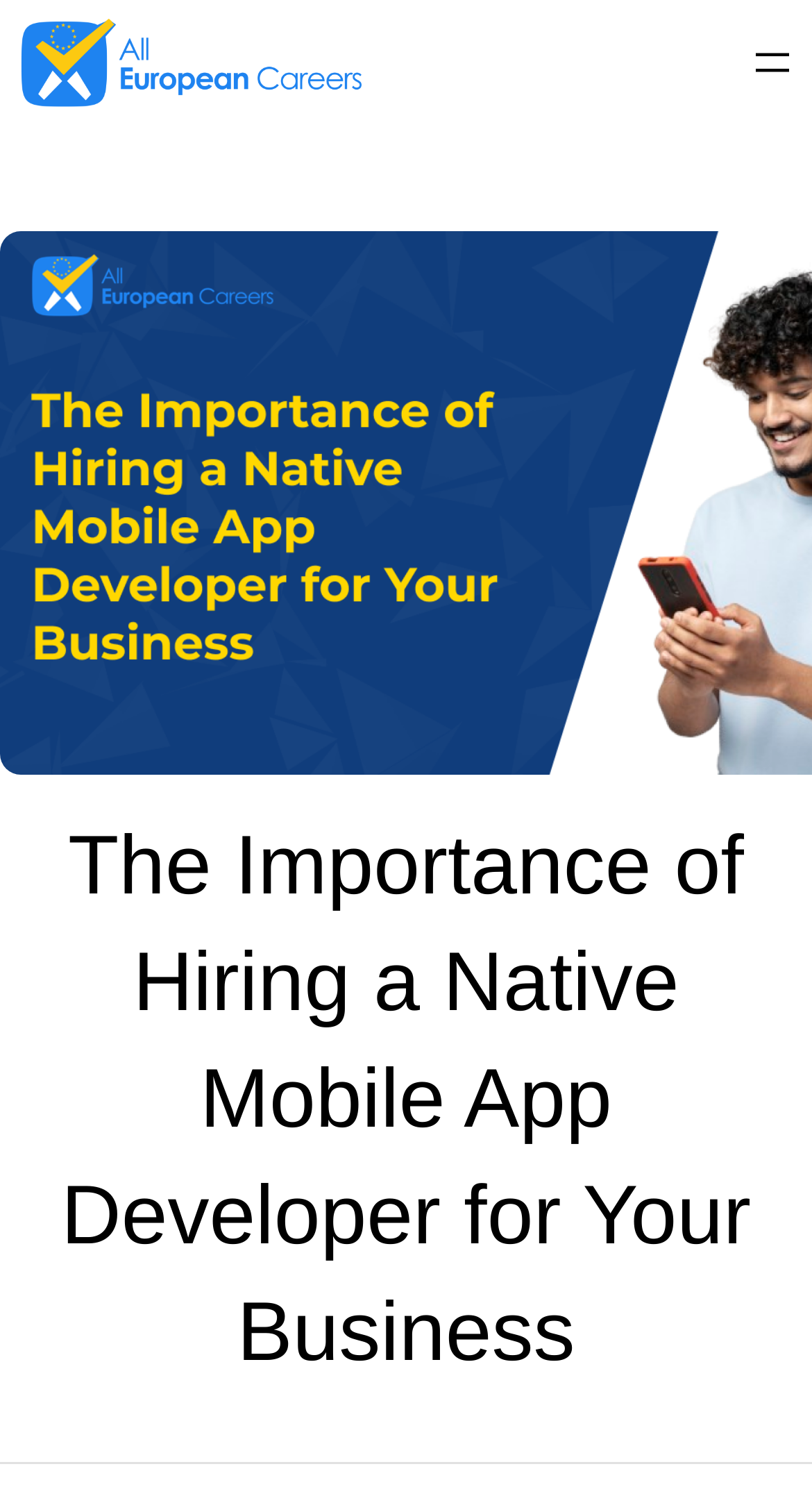Provide the bounding box coordinates for the UI element that is described as: "parent_node: Mitra Pro".

None